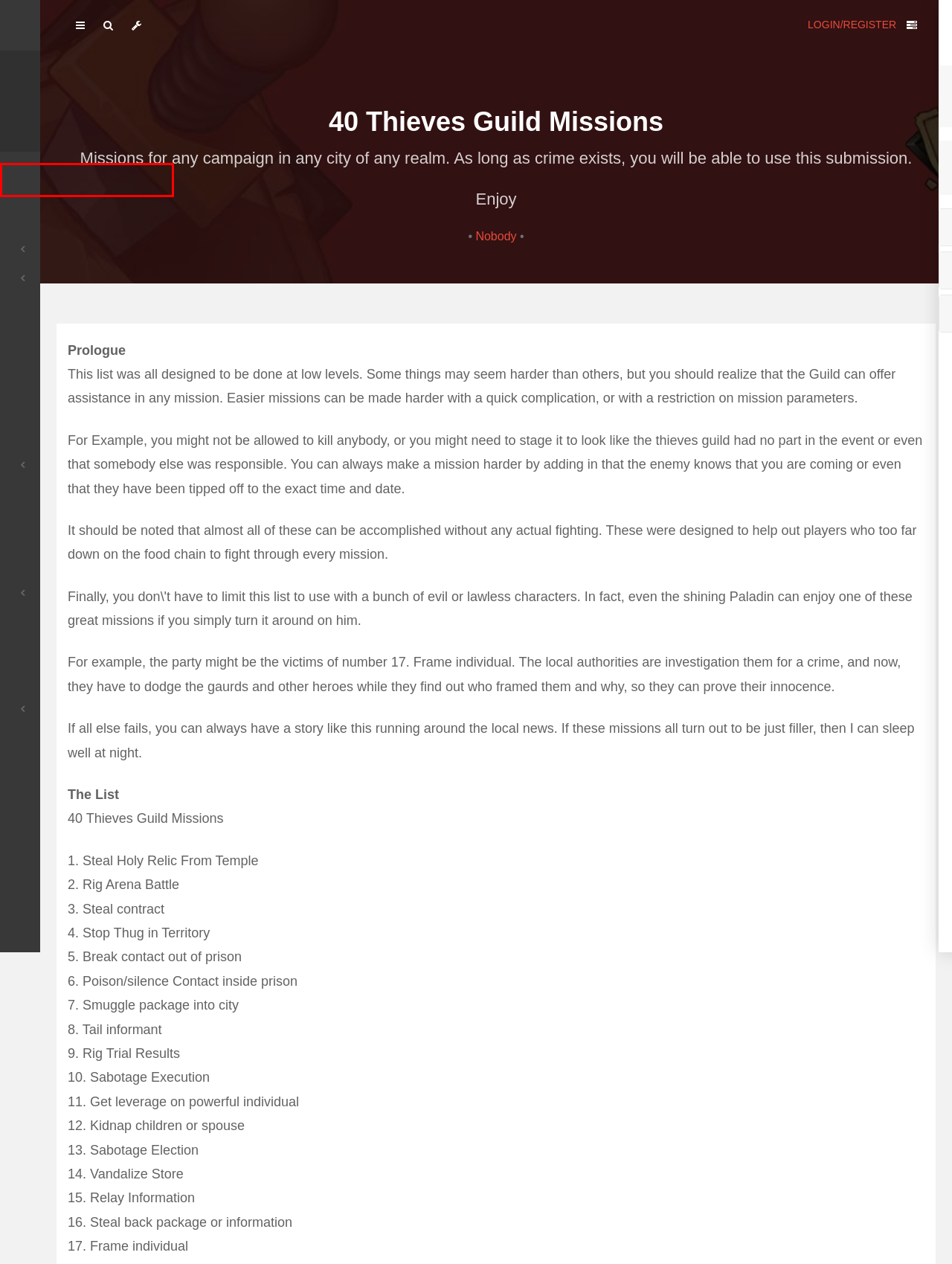Given a webpage screenshot with a red bounding box around a particular element, identify the best description of the new webpage that will appear after clicking on the element inside the red bounding box. Here are the candidates:
A. Strolen's Citadel Creative Community
B. Strolen's Citadel: Excursions from the Citadel Fiction Magazine
C. Strolen's Citadel: Browsing Plots
D. Strolen's Citadel: Browsing Systems
E. Strolen's Citadel: Browsing NPCs
F. Strolen's Citadel: Browsing Lifeforms
G. Strolen's Citadel: Browsing Articles
H. Strolen's Citadel: Browsing Organizations

A